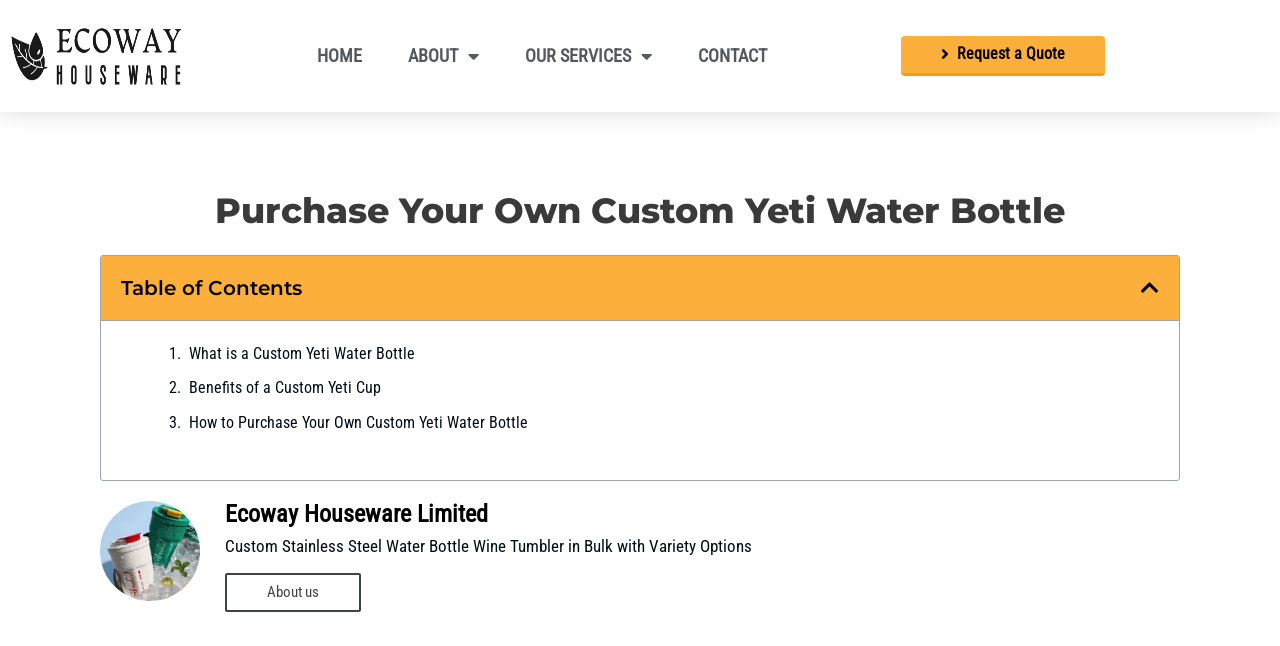Please locate the UI element described by "About" and provide its bounding box coordinates.

[0.303, 0.015, 0.39, 0.158]